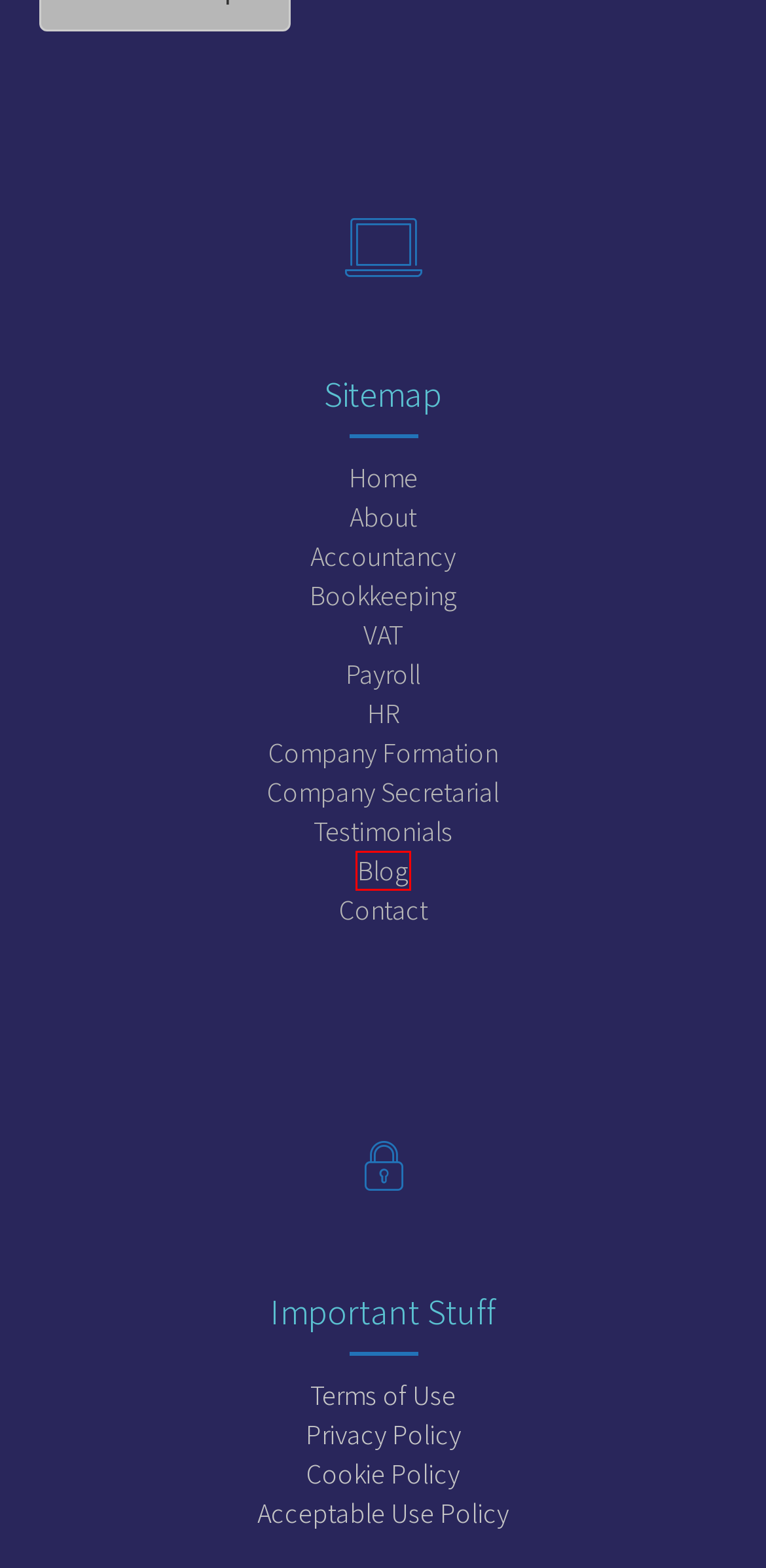Look at the screenshot of a webpage where a red rectangle bounding box is present. Choose the webpage description that best describes the new webpage after clicking the element inside the red bounding box. Here are the candidates:
A. Bookkeeping - Seamount
B. Blog - Seamount
C. Terms of Use - Seamount
D. About - Seamount
E. Company Secretarial - Seamount
F. VAT - Seamount
G. Acceptable Use Policy - Seamount
H. Company Formation - Seamount

B